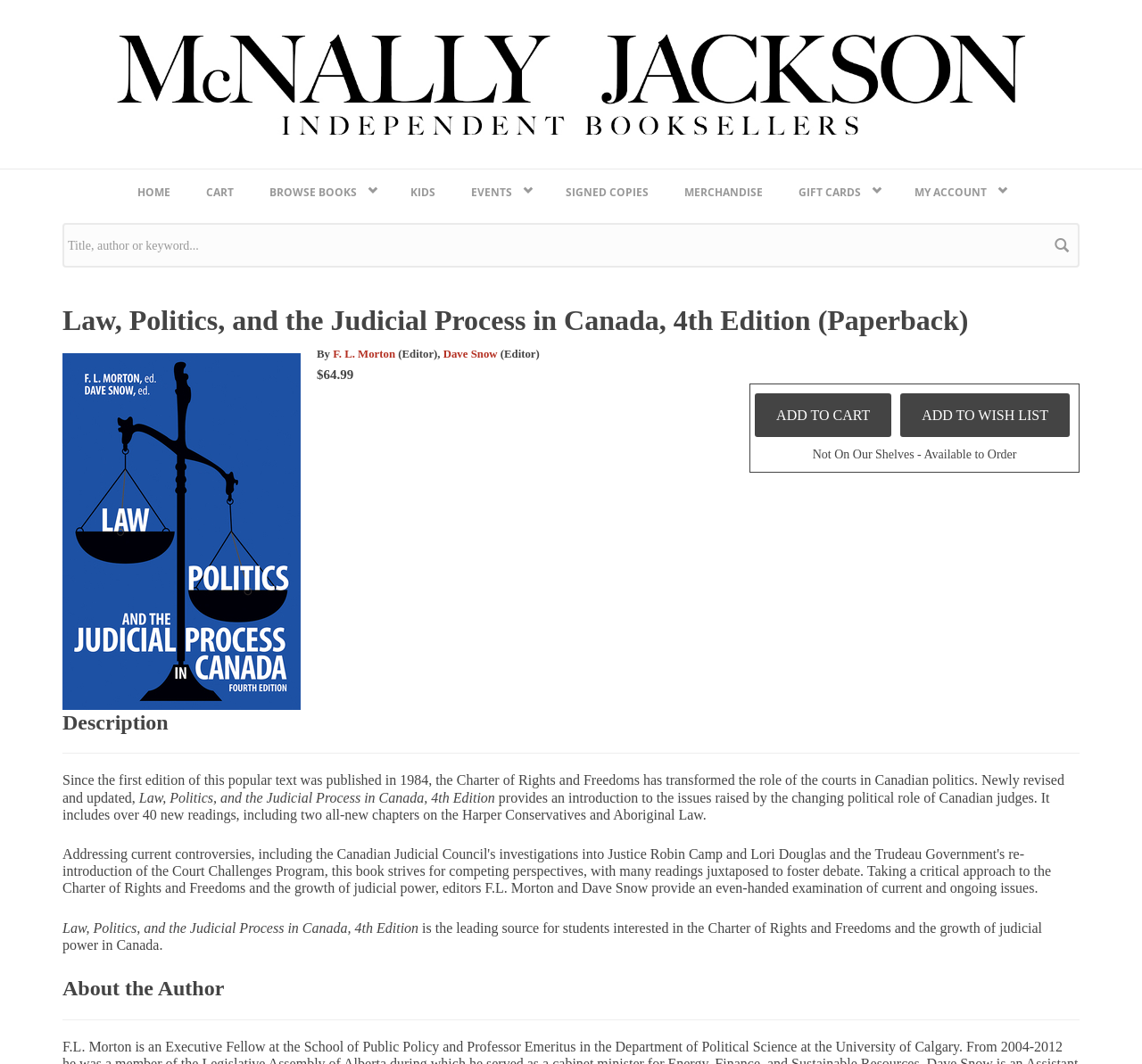Provide the bounding box coordinates of the area you need to click to execute the following instruction: "Go to home page".

[0.105, 0.157, 0.165, 0.205]